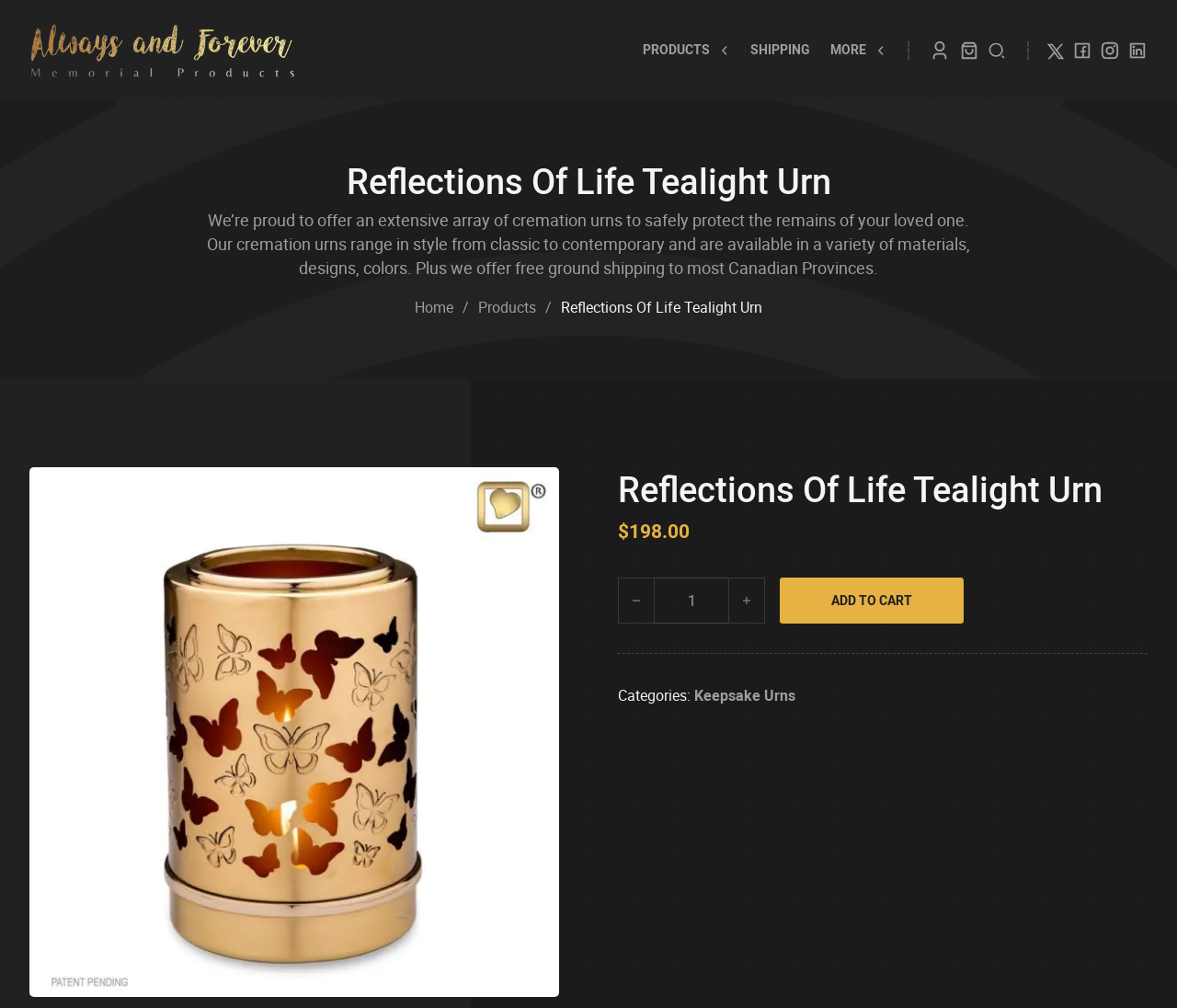Please predict the bounding box coordinates of the element's region where a click is necessary to complete the following instruction: "Click the 'Shipping' link". The coordinates should be represented by four float numbers between 0 and 1, i.e., [left, top, right, bottom].

[0.638, 0.037, 0.688, 0.062]